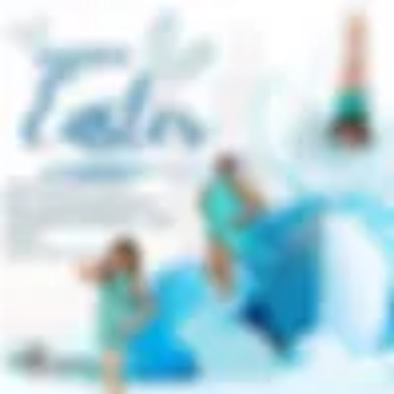Please respond to the question with a concise word or phrase:
What activity might be depicted in the foreground of the image?

Egg hunts or community gatherings